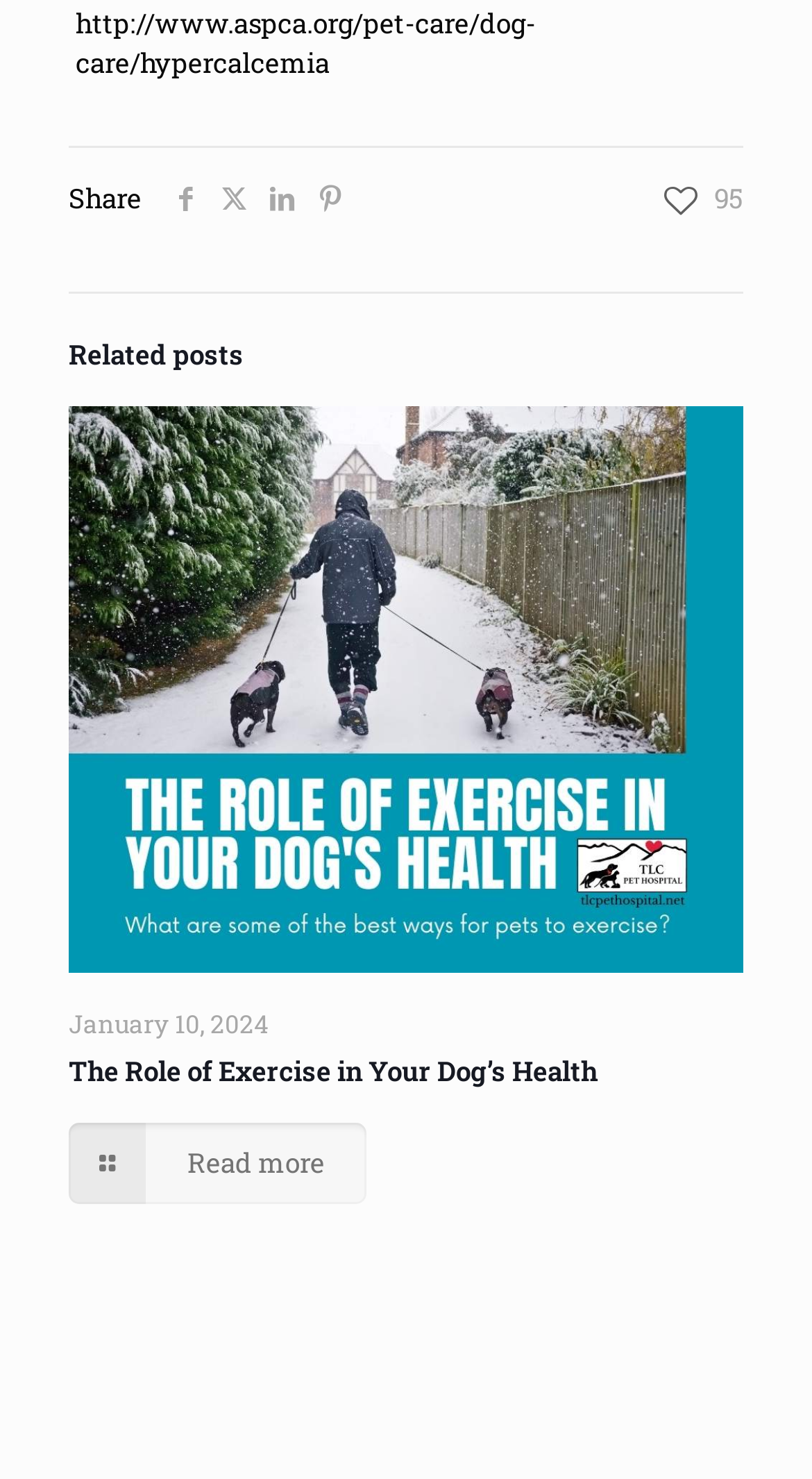How many social media sharing options are available?
Based on the image, answer the question with a single word or brief phrase.

4